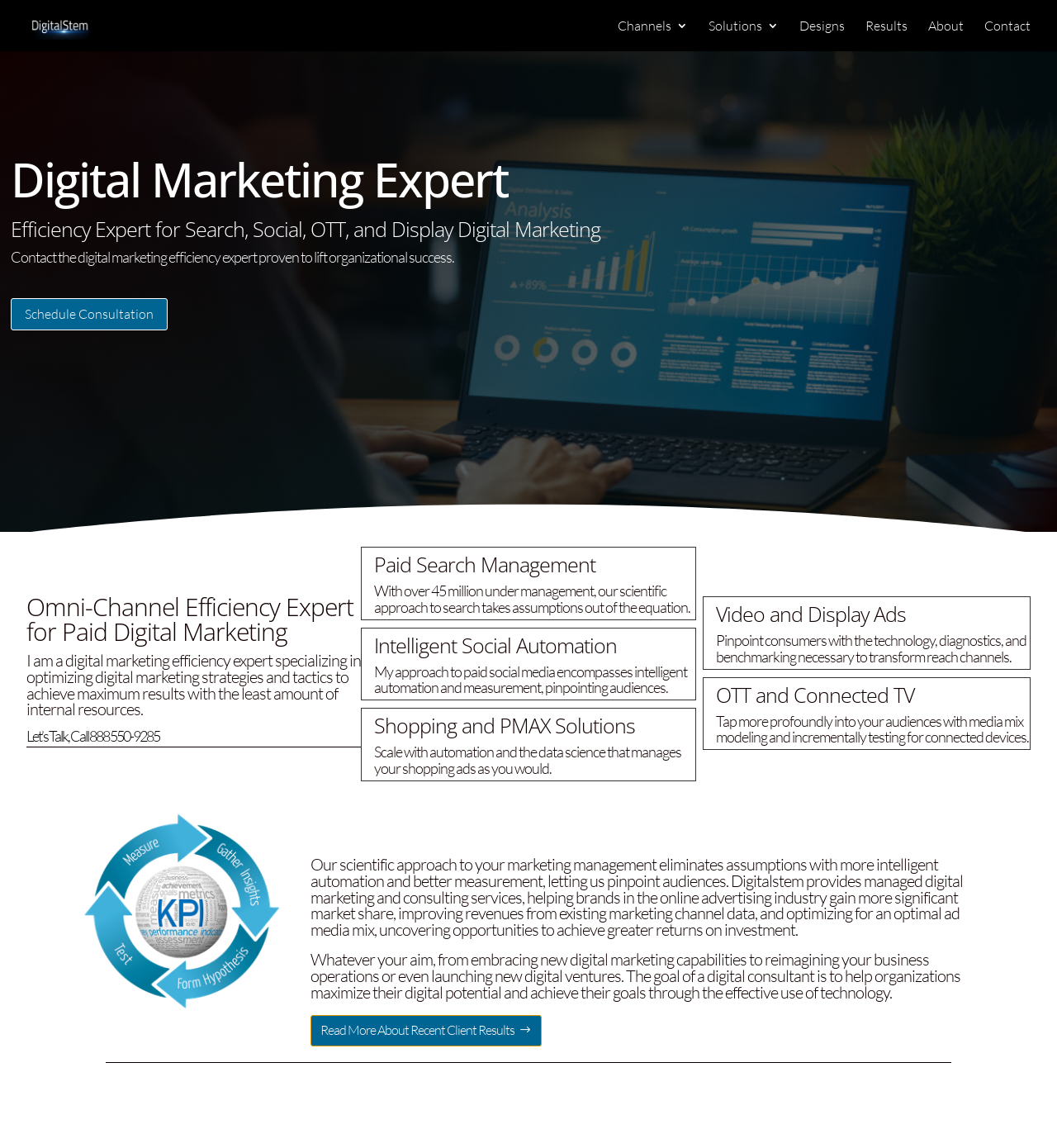Find the bounding box coordinates of the clickable area required to complete the following action: "Click on the 'Schedule Consultation' link".

[0.01, 0.26, 0.158, 0.288]